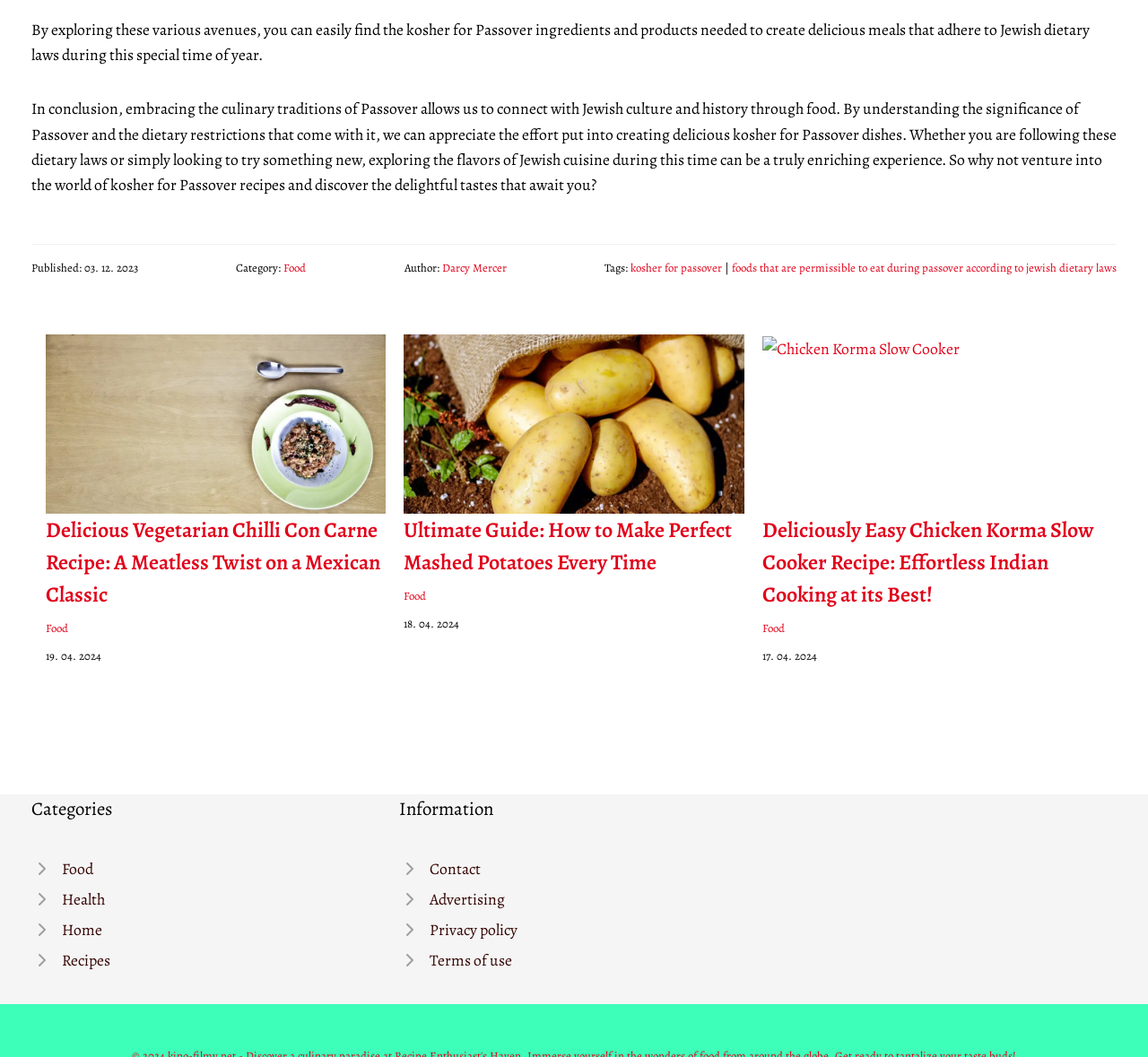Provide the bounding box coordinates of the UI element this sentence describes: "kosher for passover".

[0.549, 0.246, 0.629, 0.26]